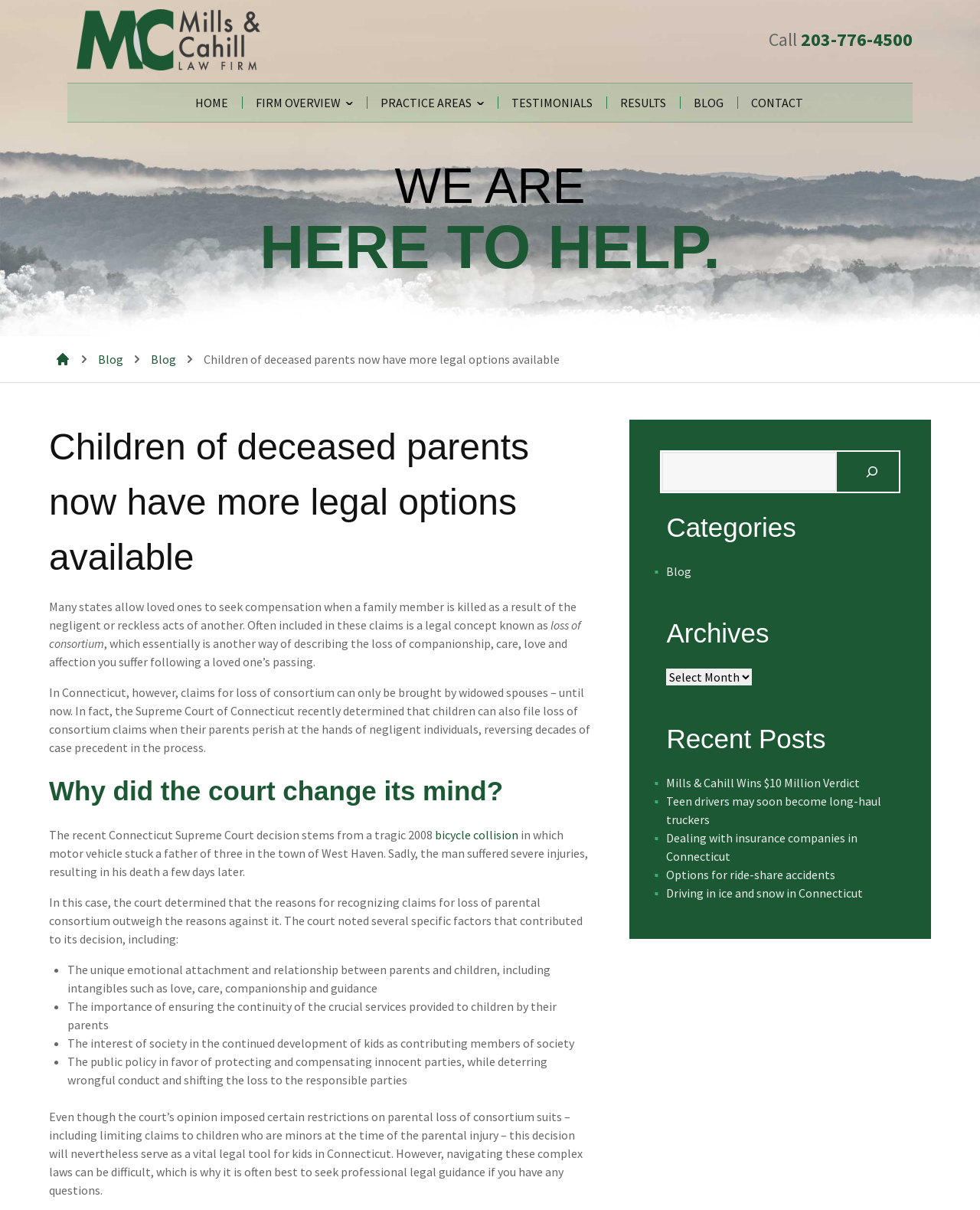Locate and extract the headline of this webpage.

Children of deceased parents now have more legal options available